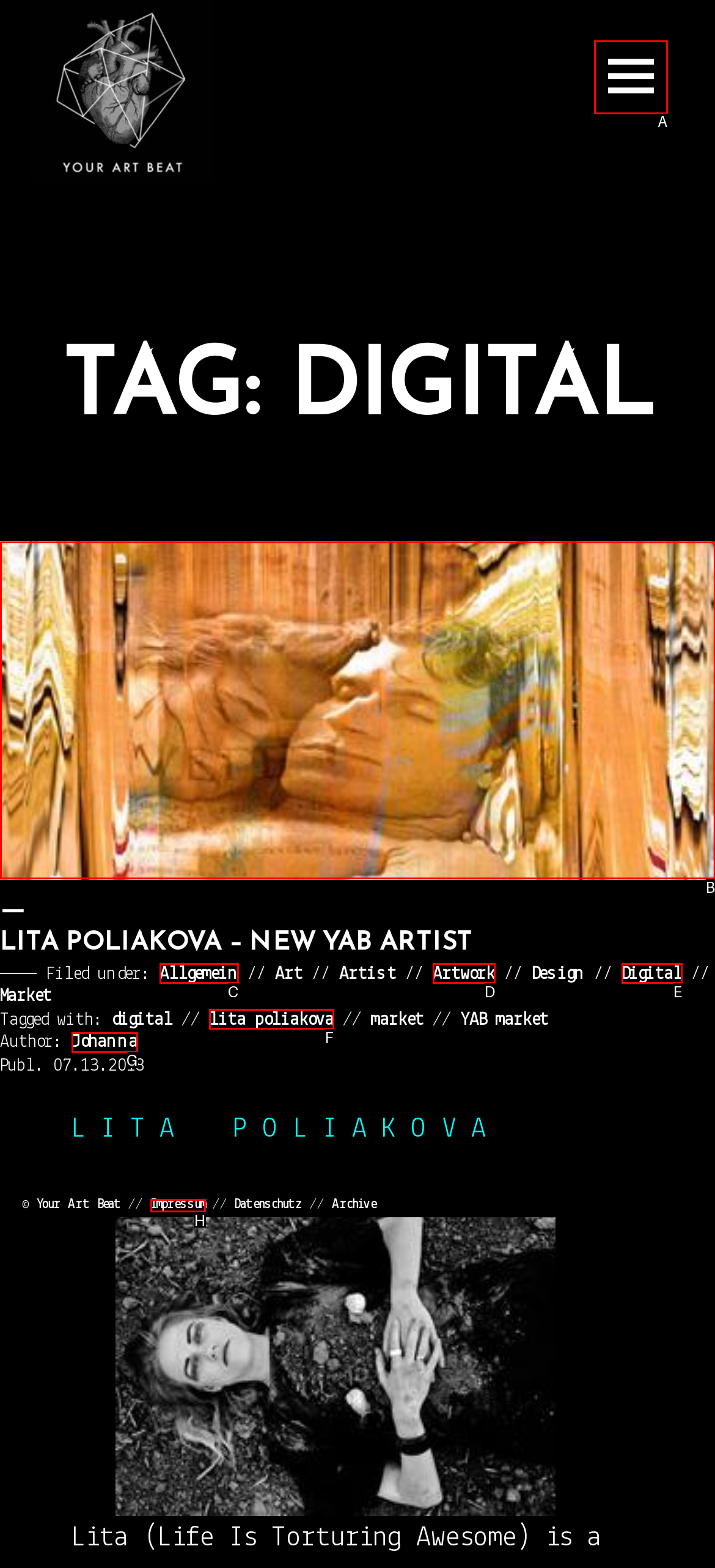Select the option that fits this description: lita poliakova
Answer with the corresponding letter directly.

F